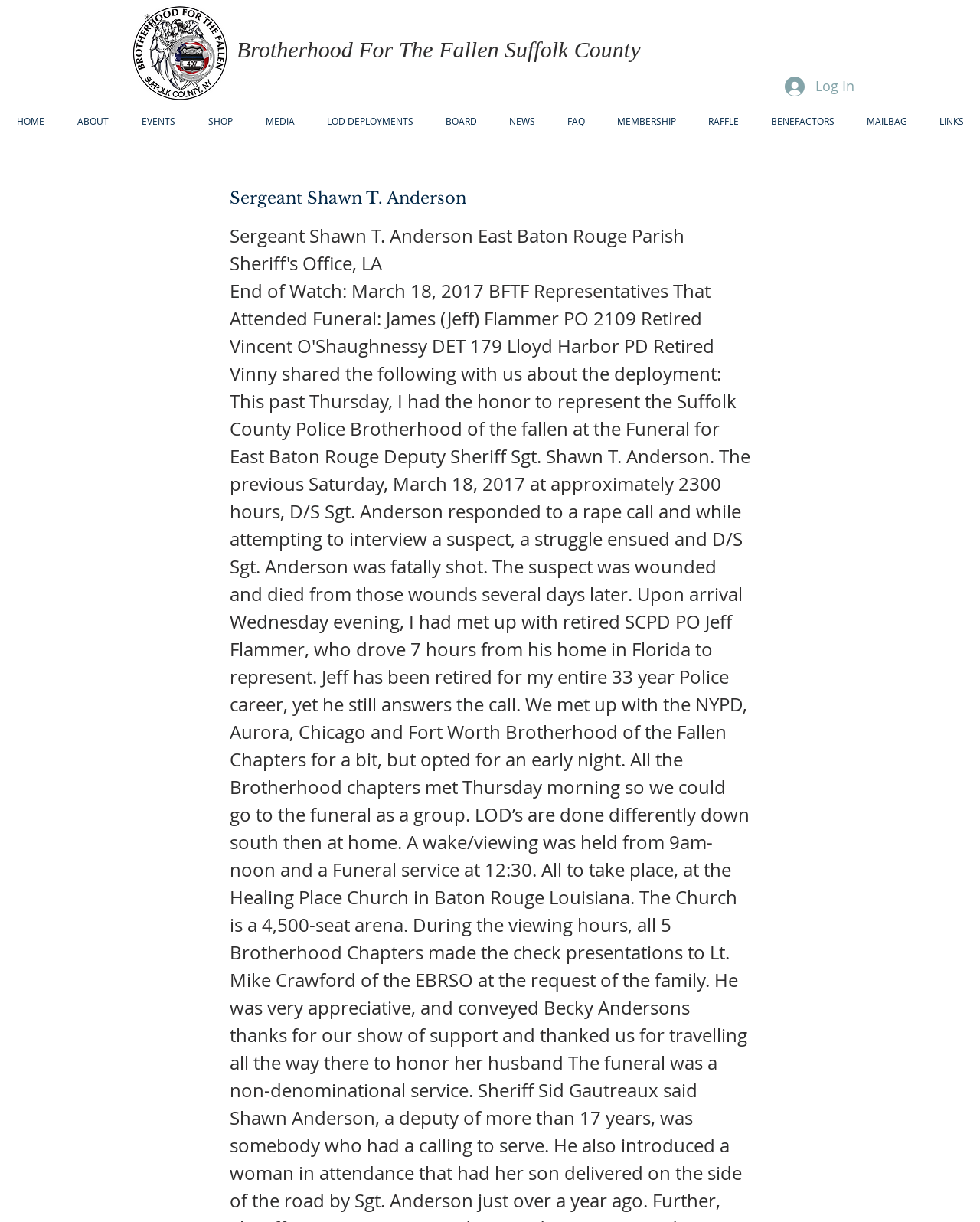Explain in detail what you observe on this webpage.

The webpage is dedicated to Sergeant Shawn T. Anderson. At the top left corner, there is a logo of Brotherhood For The Fallen Suffolk County, which is a link. Below the logo, there is a heading with the same text. To the right of the logo, there is a "Log In" button with a small icon. 

A navigation menu is situated at the top of the page, spanning the entire width. It contains 13 links: "HOME", "ABOUT", "EVENTS", "SHOP", "MEDIA", "LOD DEPLOYMENTS", "BOARD", "NEWS", "FAQ", "MEMBERSHIP", "RAFFLE", "BENEFACTORS", and "MAILBAG", followed by "LINKS" at the far right. 

Below the navigation menu, there is a prominent heading that reads "Sergeant Shawn T. Anderson", taking up a significant portion of the page width.